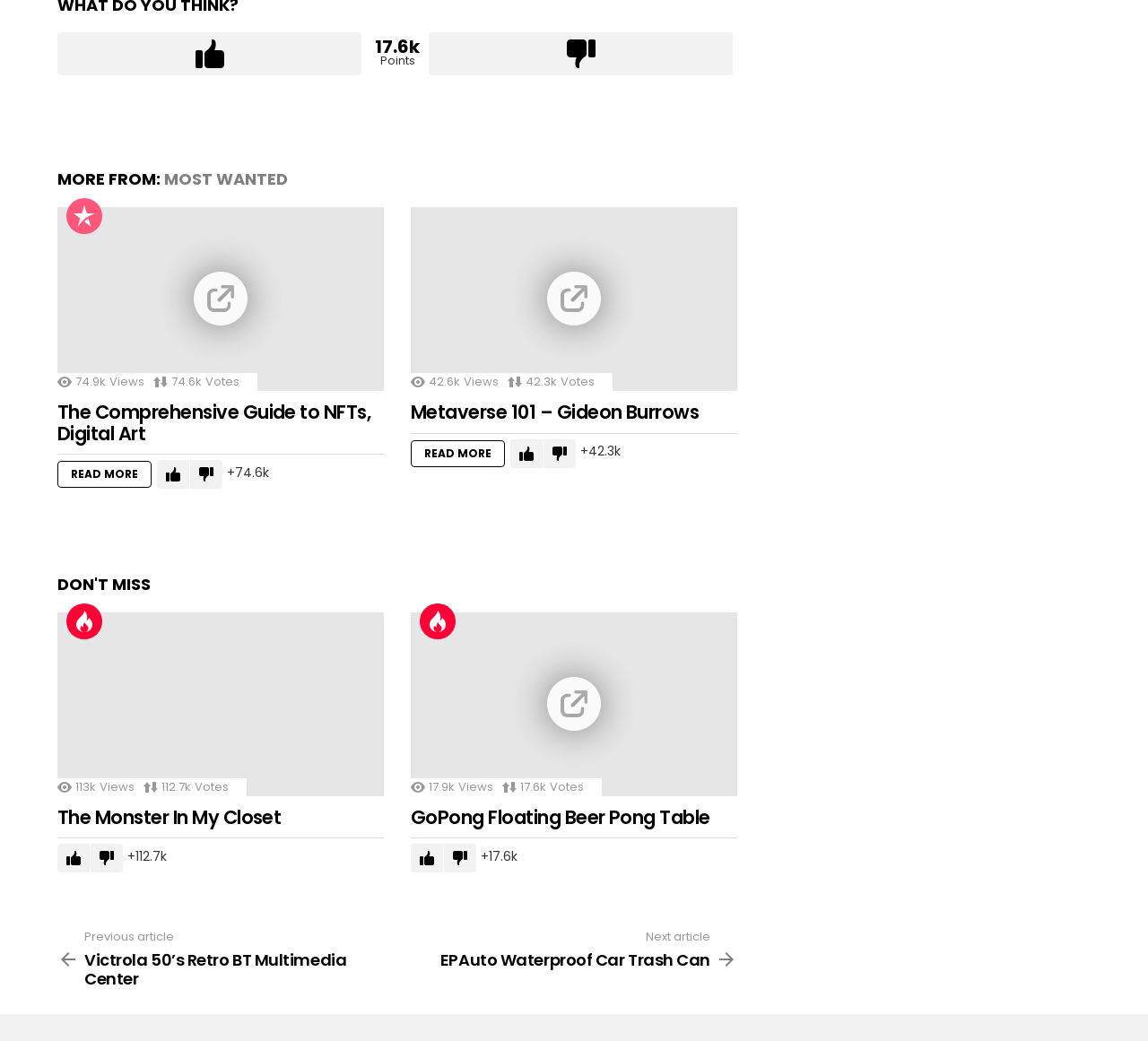Given the element description "Downvote", identify the bounding box of the corresponding UI element.

[0.387, 0.811, 0.415, 0.838]